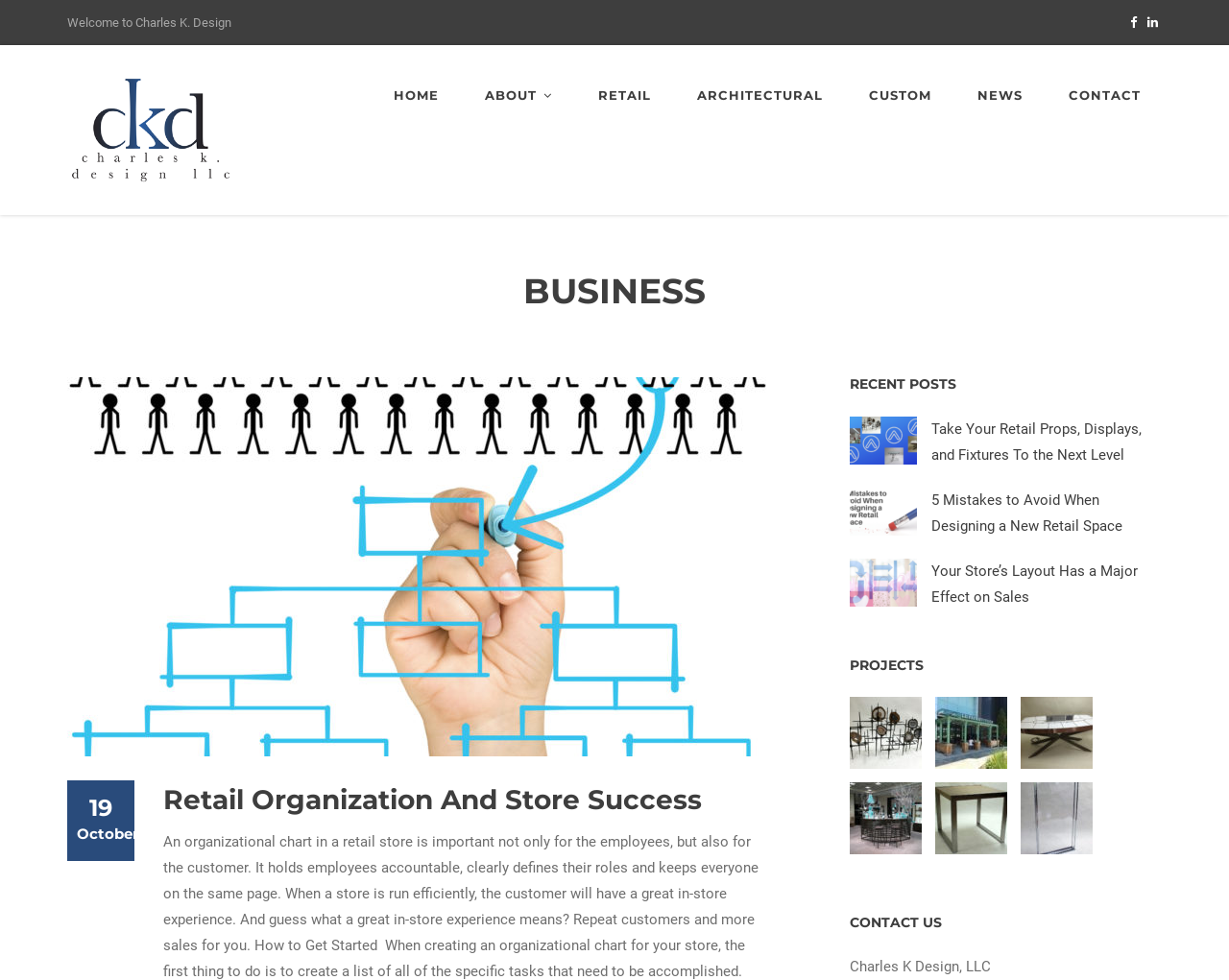Consider the image and give a detailed and elaborate answer to the question: 
What is the title of the recent post about retail space design?

The title of the recent post about retail space design can be found in the 'RECENT POSTS' section, where it says 'Charles K Design shares five mistakes to avoid when designing your retail space 5 Mistakes to Avoid When Designing a New Retail Space'.